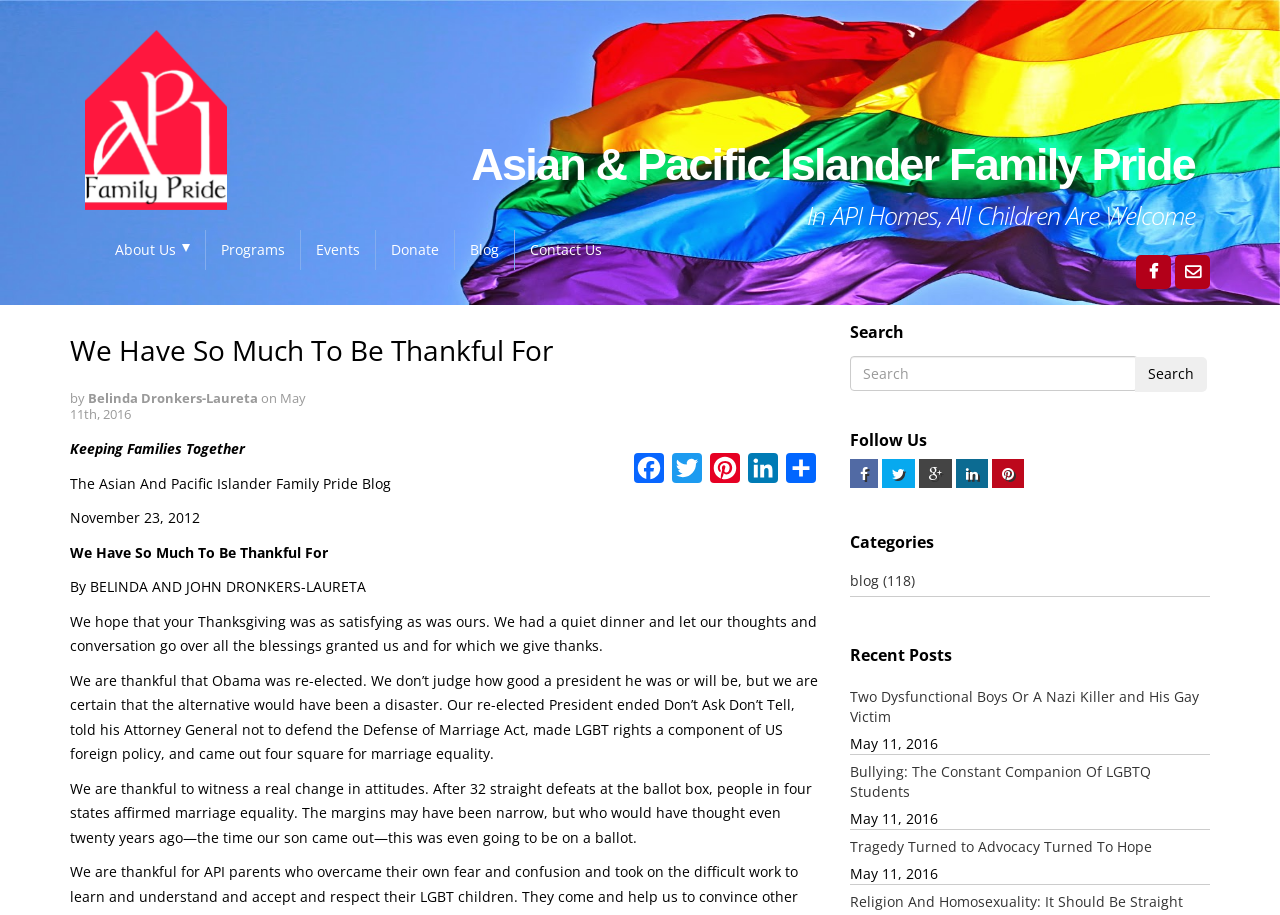Show the bounding box coordinates for the HTML element described as: "Share".

[0.611, 0.495, 0.641, 0.538]